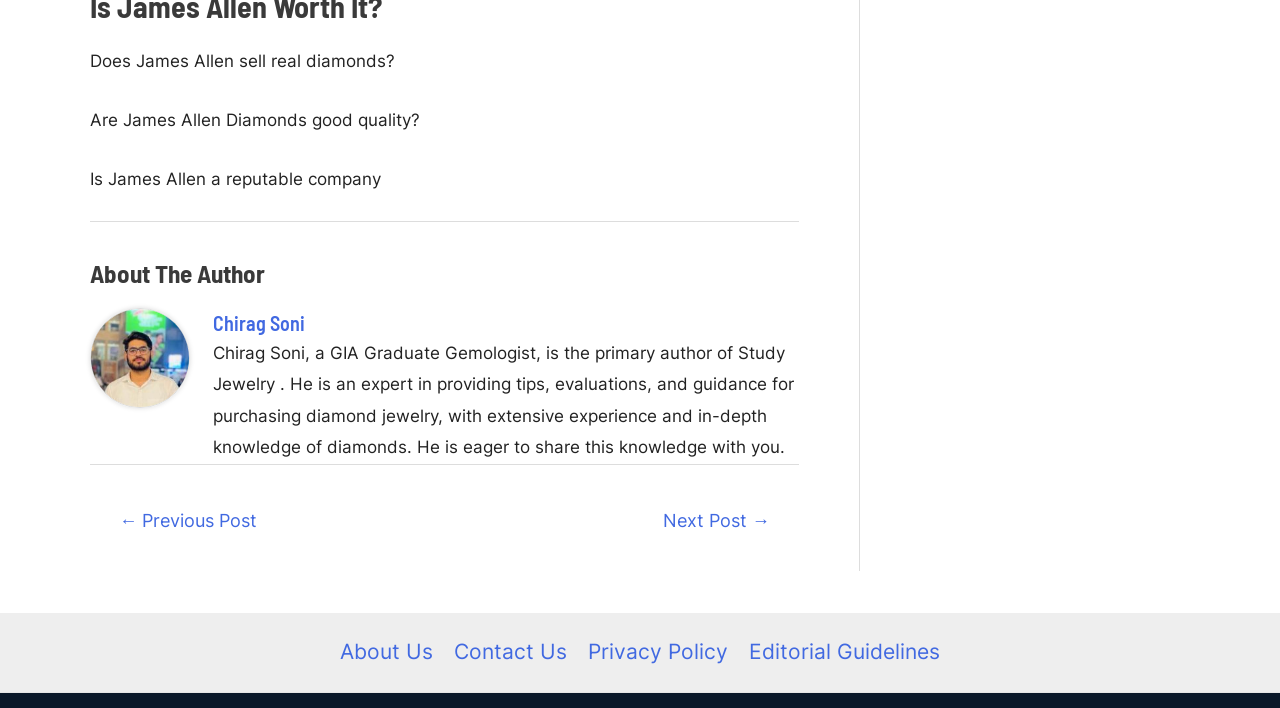Could you provide the bounding box coordinates for the portion of the screen to click to complete this instruction: "read about the author"?

[0.07, 0.361, 0.624, 0.411]